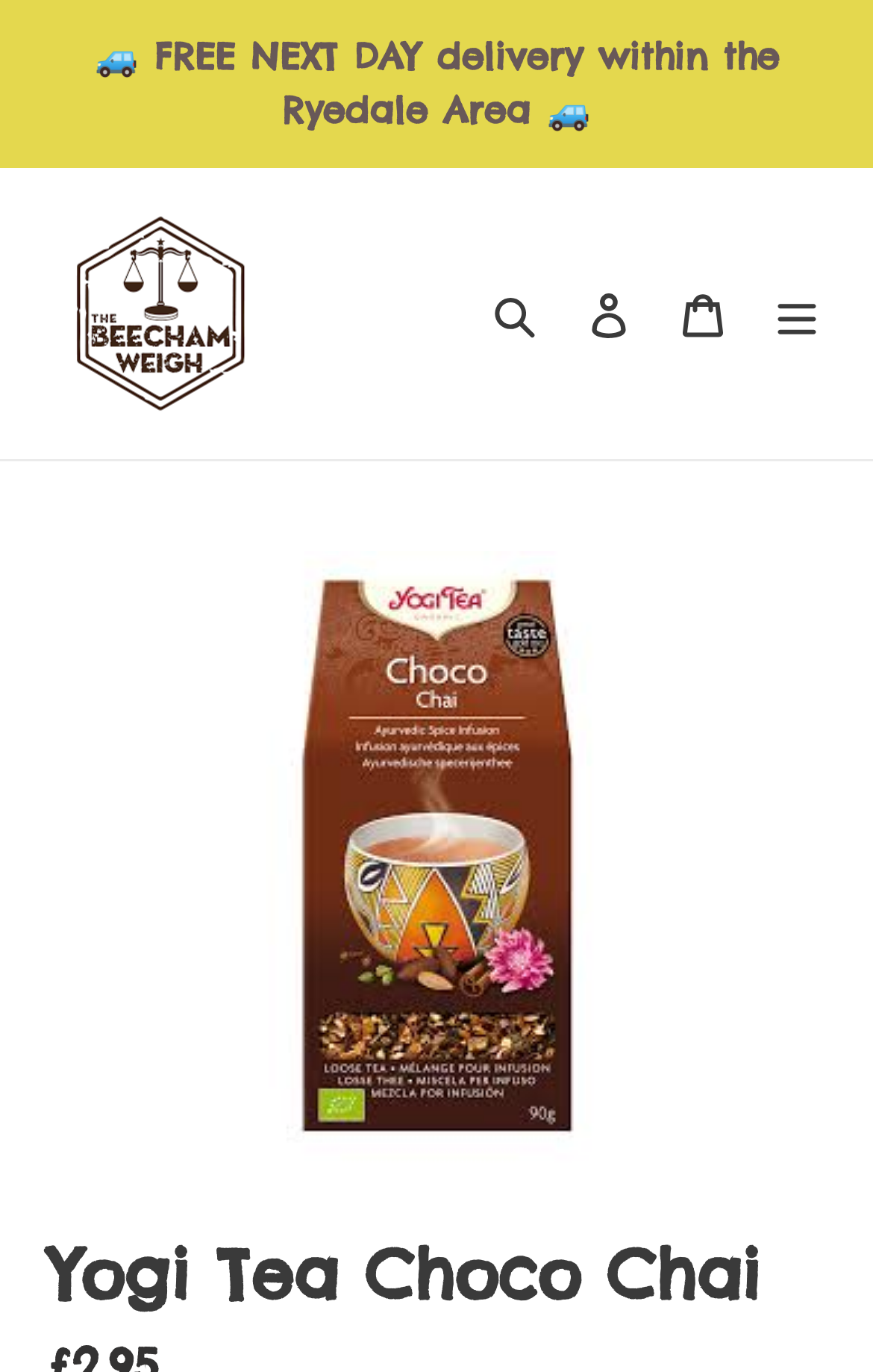Identify the bounding box for the UI element described as: "parent_node: Search aria-label="Menu"". Ensure the coordinates are four float numbers between 0 and 1, formatted as [left, top, right, bottom].

[0.859, 0.19, 0.967, 0.266]